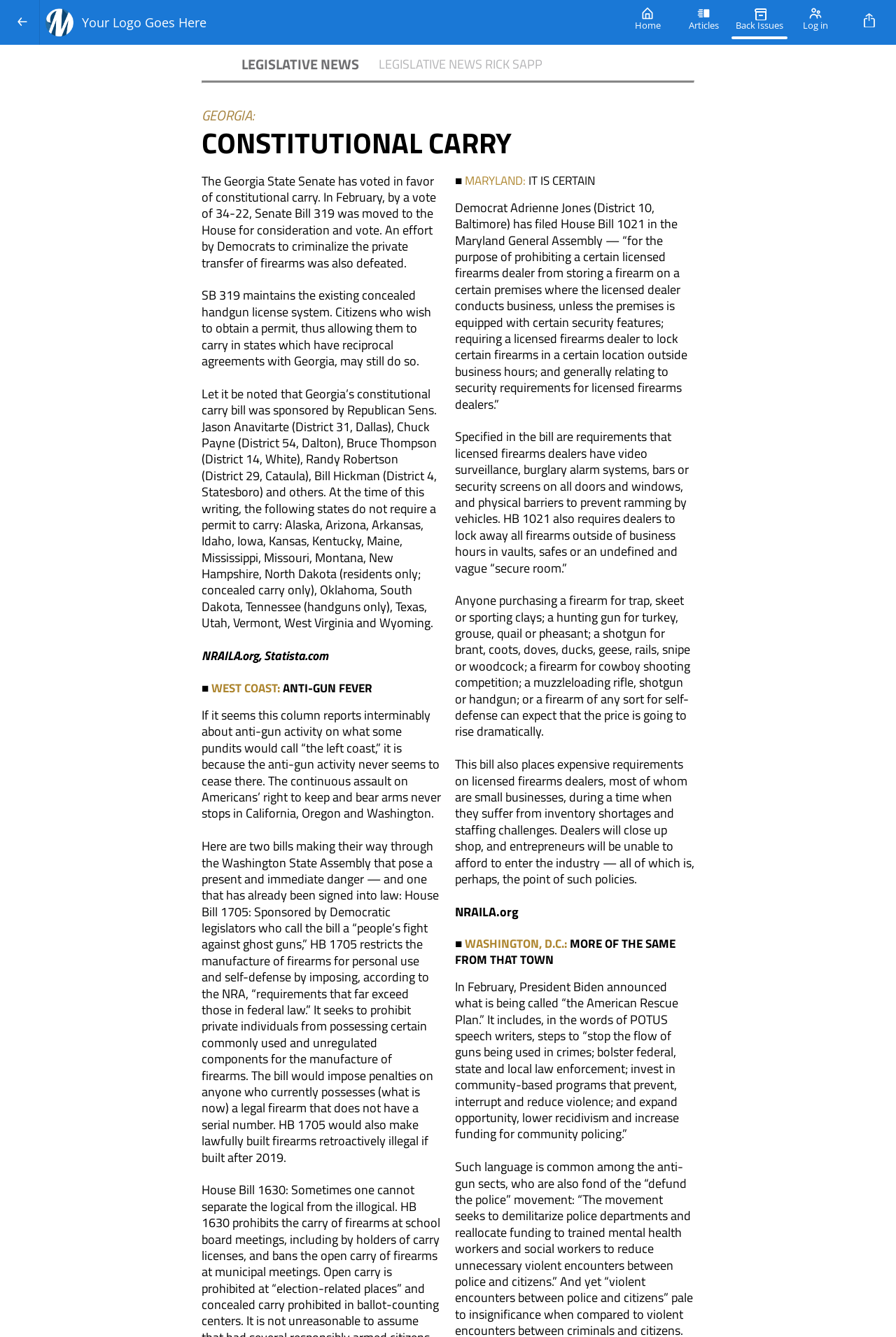Determine the main headline of the webpage and provide its text.

Your Logo Goes Here